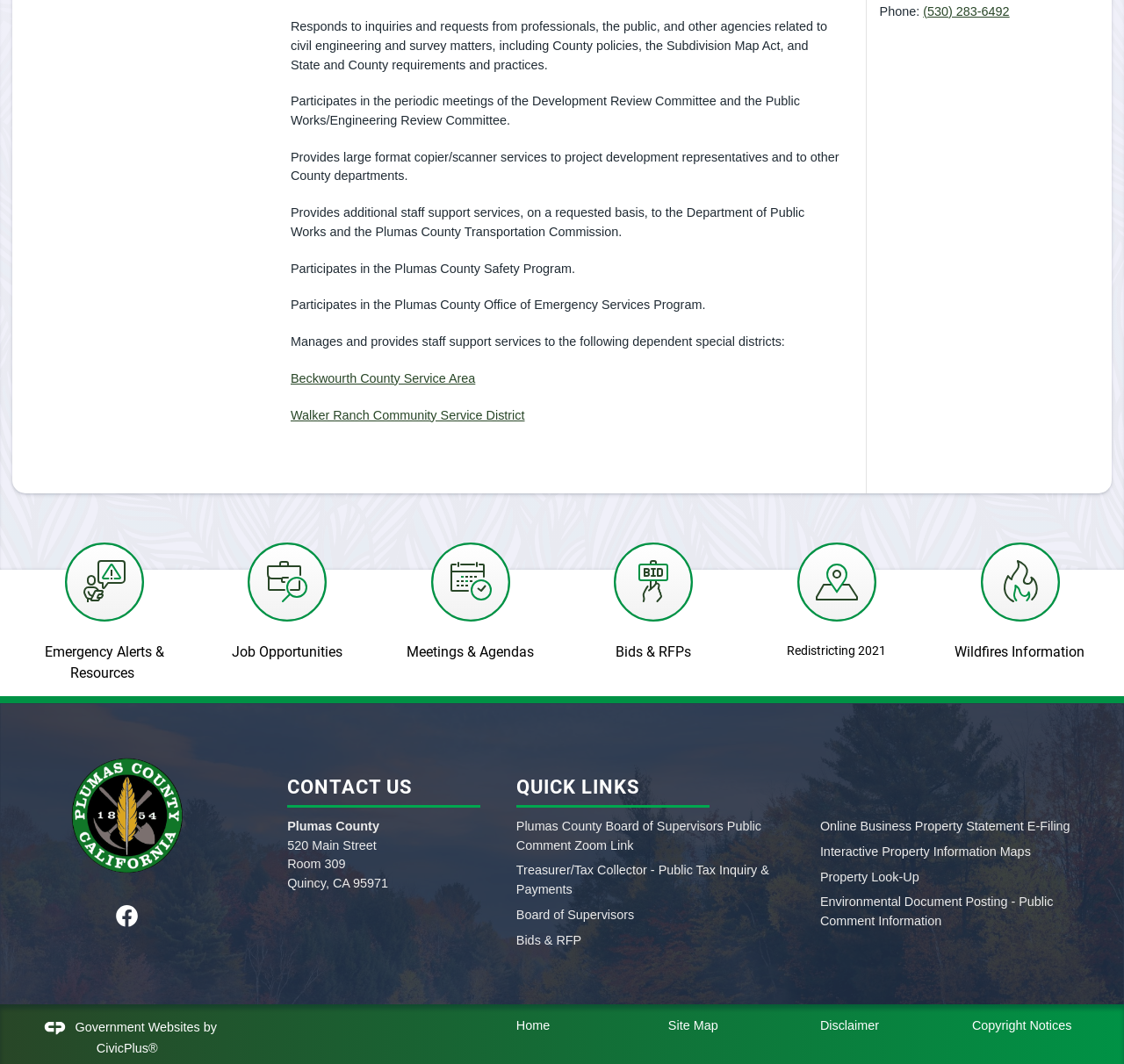What is the main function of the department?
Examine the webpage screenshot and provide an in-depth answer to the question.

Based on the static text elements at the top of the webpage, it appears that the department responds to inquiries and requests from professionals, the public, and other agencies related to civil engineering and survey matters.